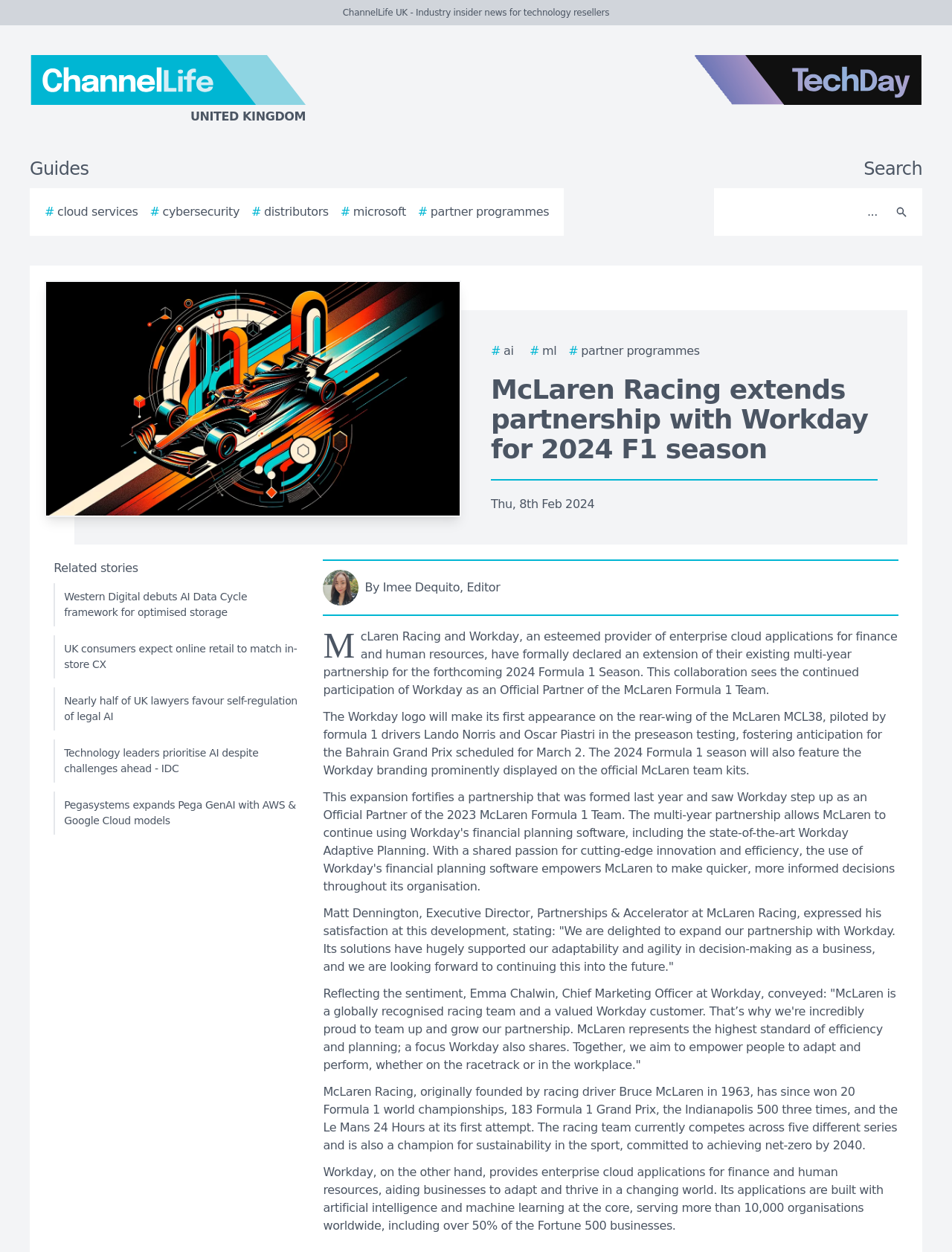What is the name of the racing team mentioned in the article?
Please elaborate on the answer to the question with detailed information.

The article mentions 'McLaren Racing extends partnership with Workday for 2024 F1 season' in the heading, and further mentions 'McLaren Formula 1 Team' and 'McLaren Racing' throughout the article, indicating that McLaren Racing is the name of the racing team.